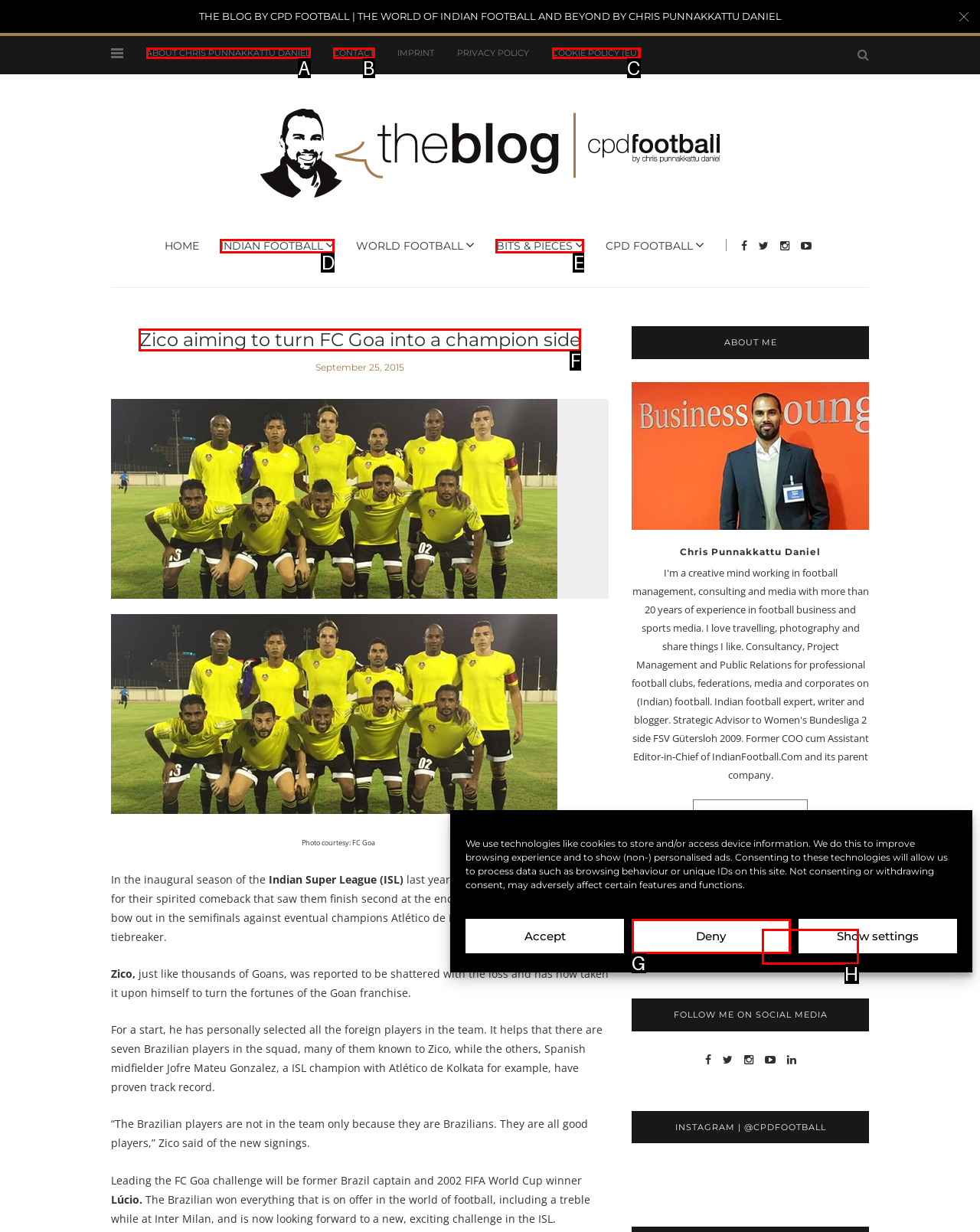From the given choices, determine which HTML element aligns with the description: Indian Football Respond with the letter of the appropriate option.

D